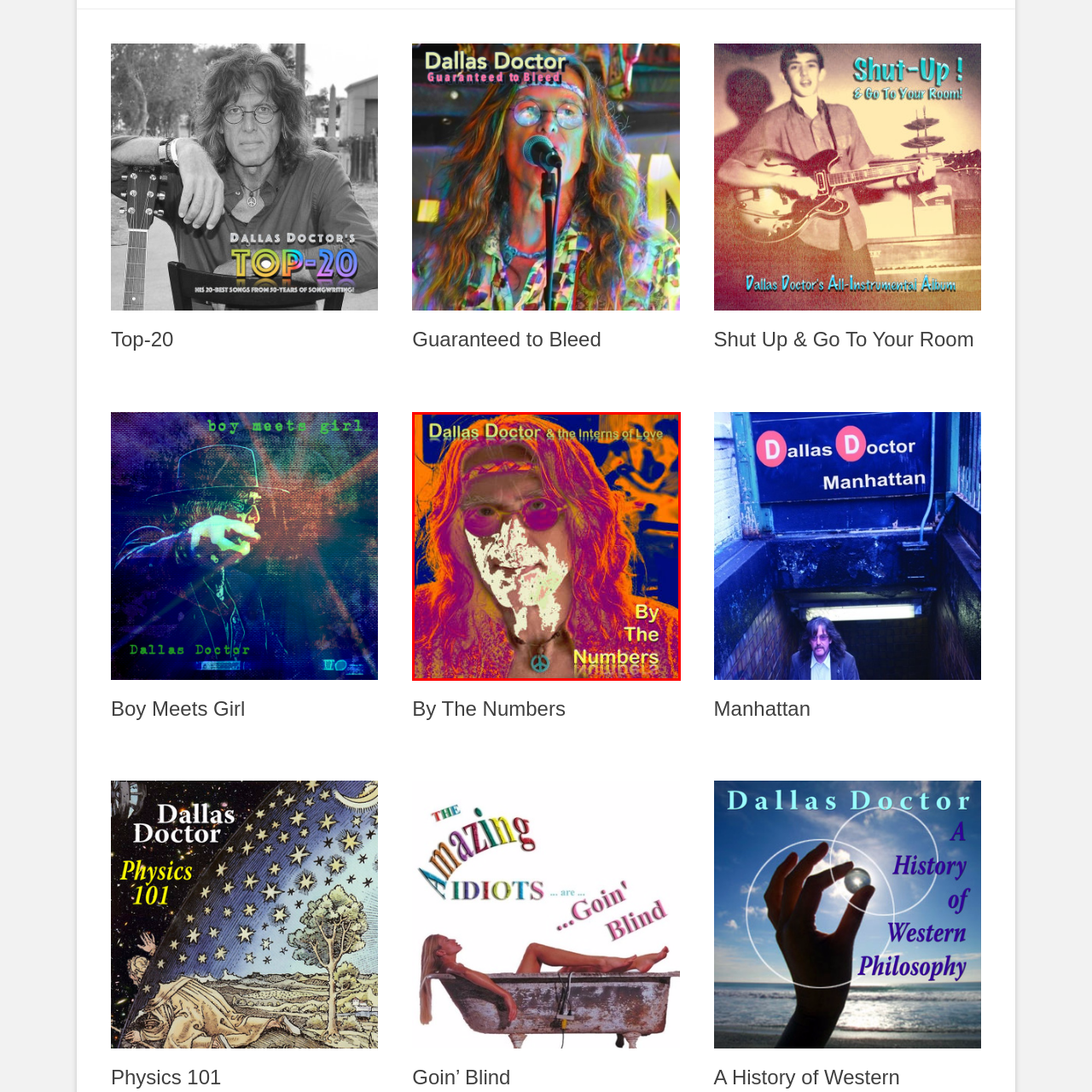Check the highlighted part in pink, What is the shape of Dallas Doctor's sunglasses? 
Use a single word or phrase for your answer.

Circular